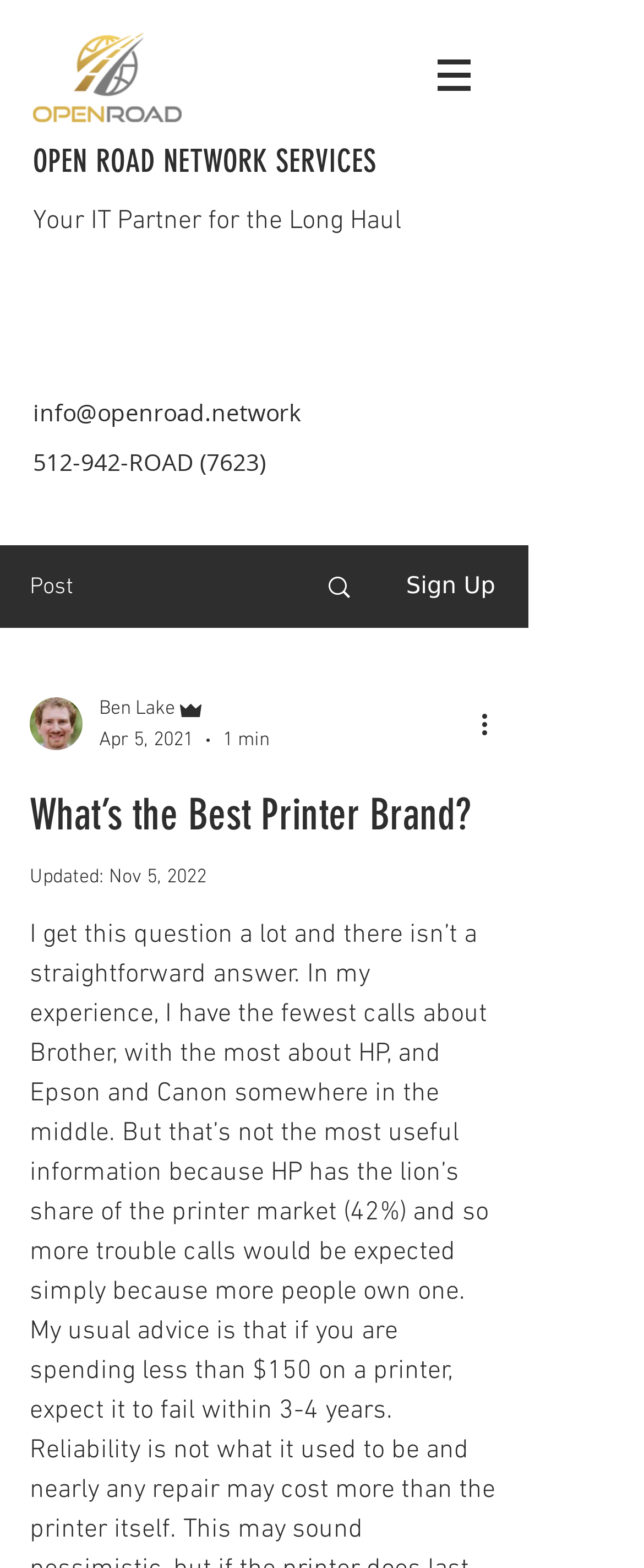Please find and report the primary heading text from the webpage.

What’s the Best Printer Brand?